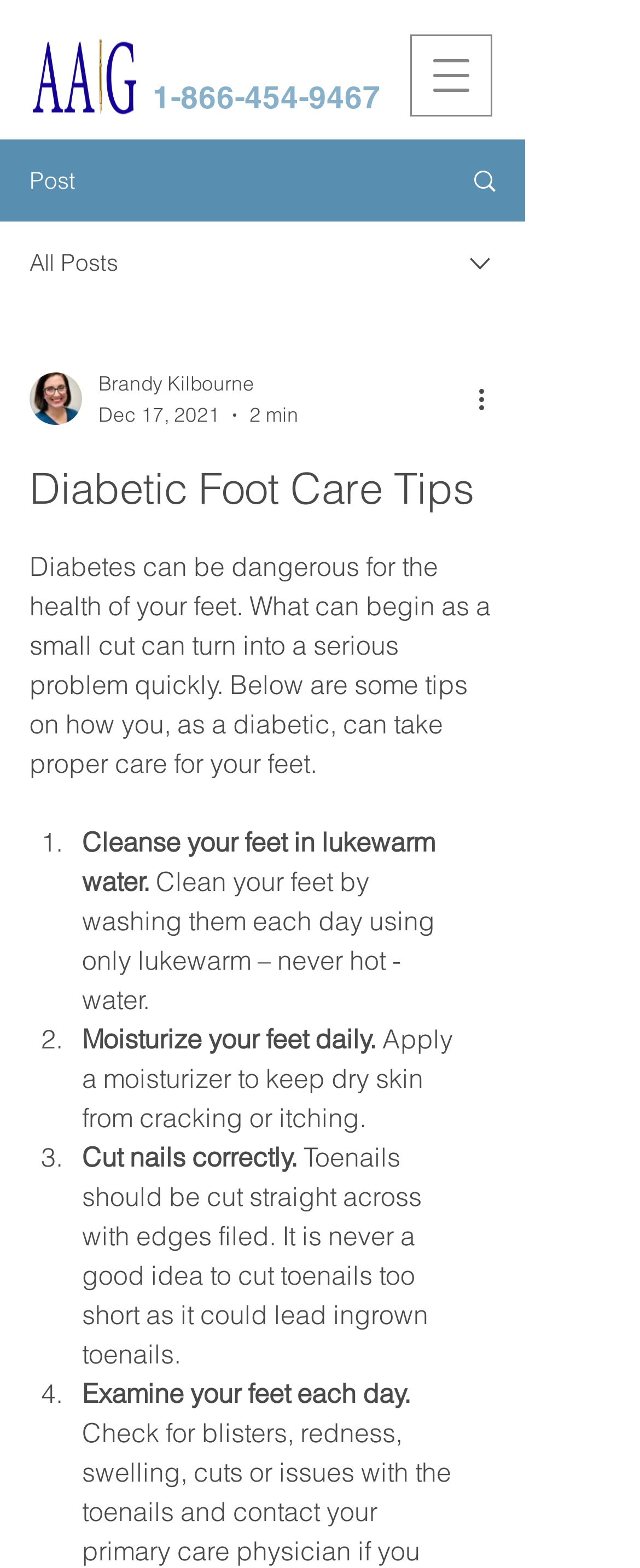Determine the main heading text of the webpage.

Diabetic Foot Care Tips